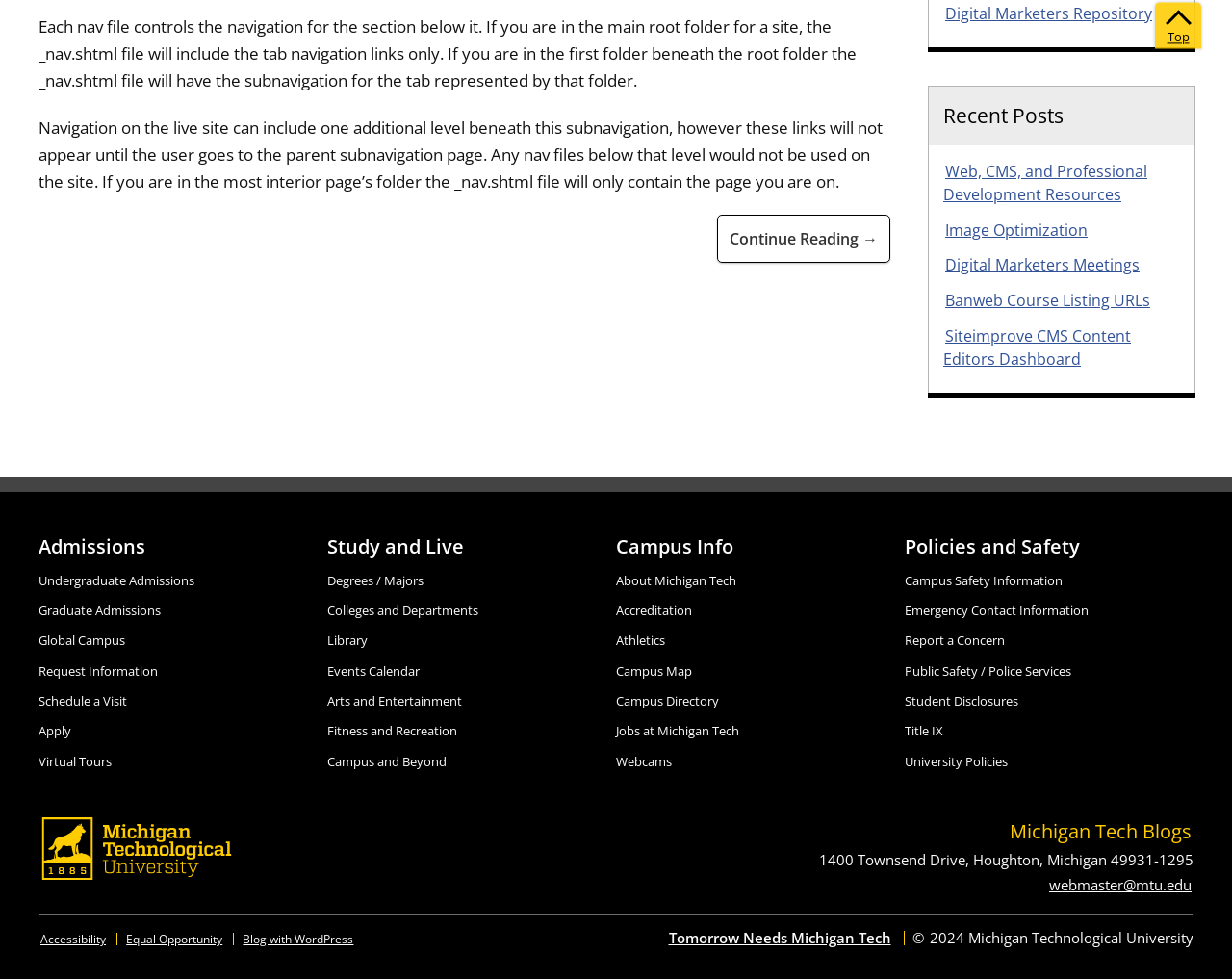What is the purpose of the _nav.shtml file?
With the help of the image, please provide a detailed response to the question.

According to the StaticText element with ID 558, the _nav.shtml file controls the navigation for the section below it, and its content varies depending on the folder level.